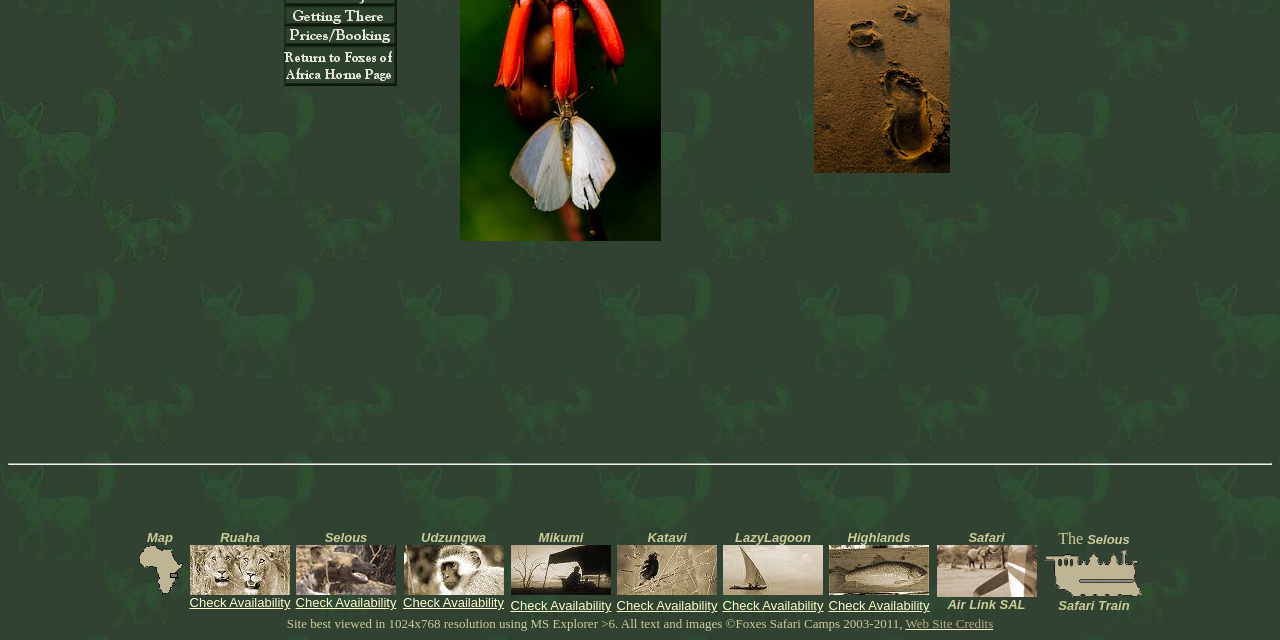Provide the bounding box for the UI element matching this description: "Web Site Credits".

[0.707, 0.962, 0.776, 0.986]